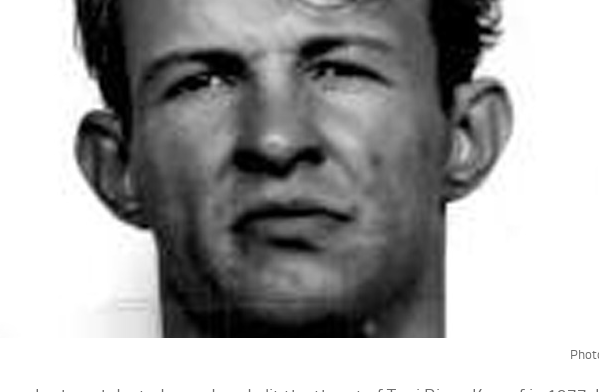Identify and describe all the elements present in the image.

This black-and-white image features a close-up mugshot of Clarence Allen Lackey, who was convicted for the abduction, rape, and murder of Toni Diane Kumpf in 1977. The photograph captures a serious expression on his face, emphasizing the gravity of his crimes. Lackey spent 17 years on death row, and his case gained media attention due to his defense’s claim that his execution violated the Eighth Amendment's prohibition against cruel and unusual punishment. The image accompanies a detailed narrative about his last meal and final words before execution, showcasing the somber realities of capital punishment and the complexities of justice. Below the photograph is a credit noting that it is sourced from Murderpedia, a site dedicated to documenting information about notorious criminals.